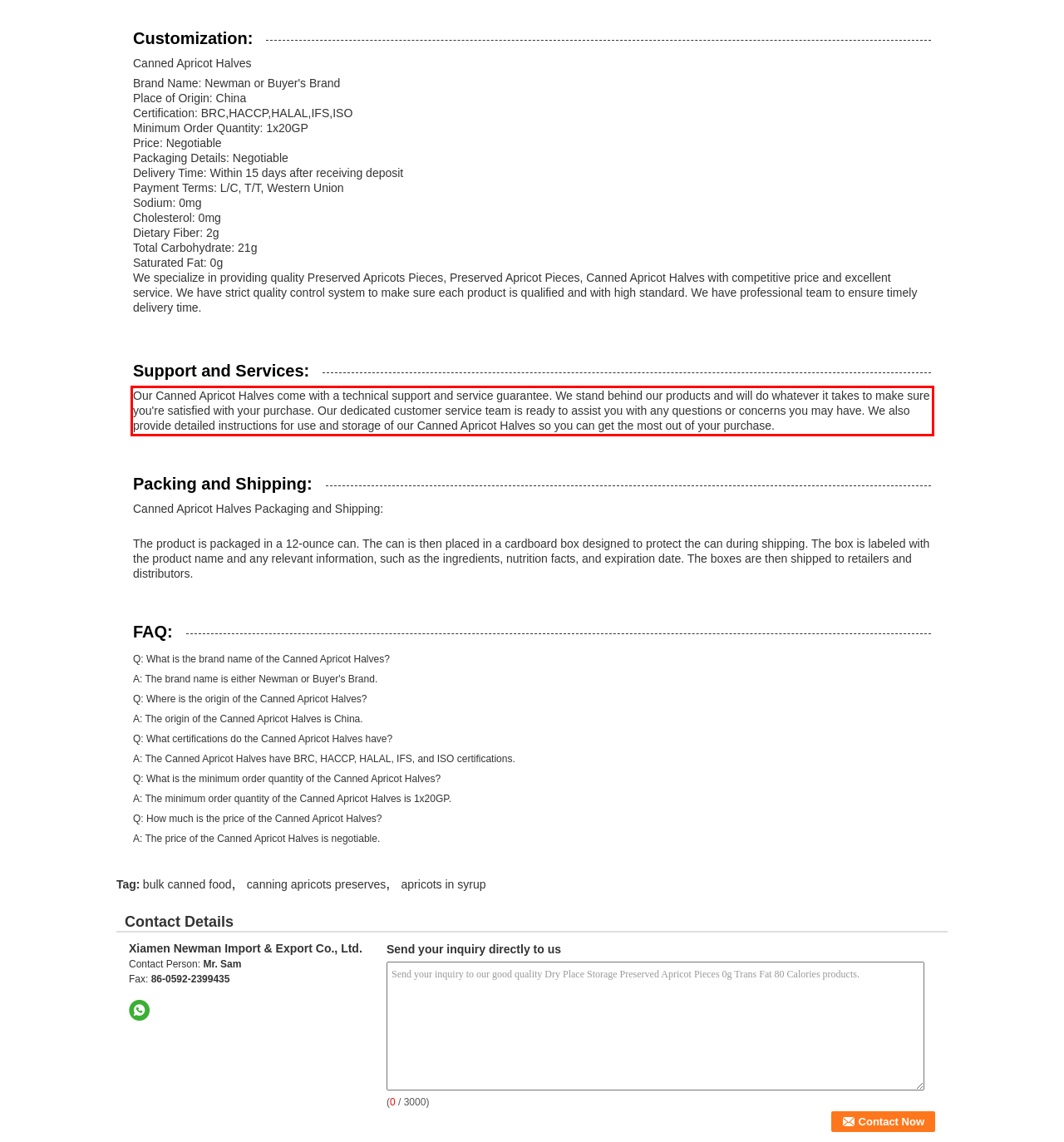The screenshot provided shows a webpage with a red bounding box. Apply OCR to the text within this red bounding box and provide the extracted content.

Our Canned Apricot Halves come with a technical support and service guarantee. We stand behind our products and will do whatever it takes to make sure you're satisfied with your purchase. Our dedicated customer service team is ready to assist you with any questions or concerns you may have. We also provide detailed instructions for use and storage of our Canned Apricot Halves so you can get the most out of your purchase.